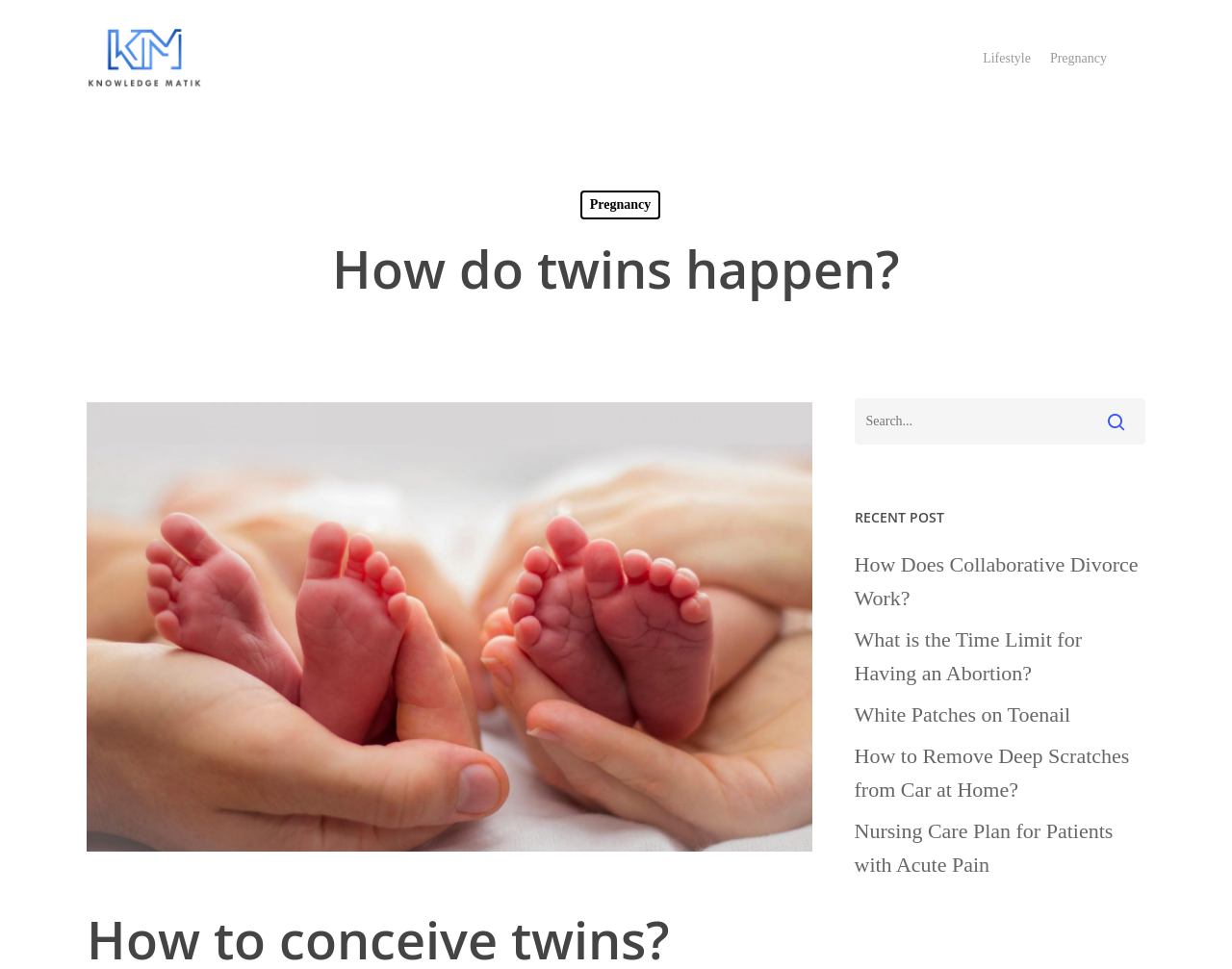Please give a one-word or short phrase response to the following question: 
How many recent posts are listed?

5